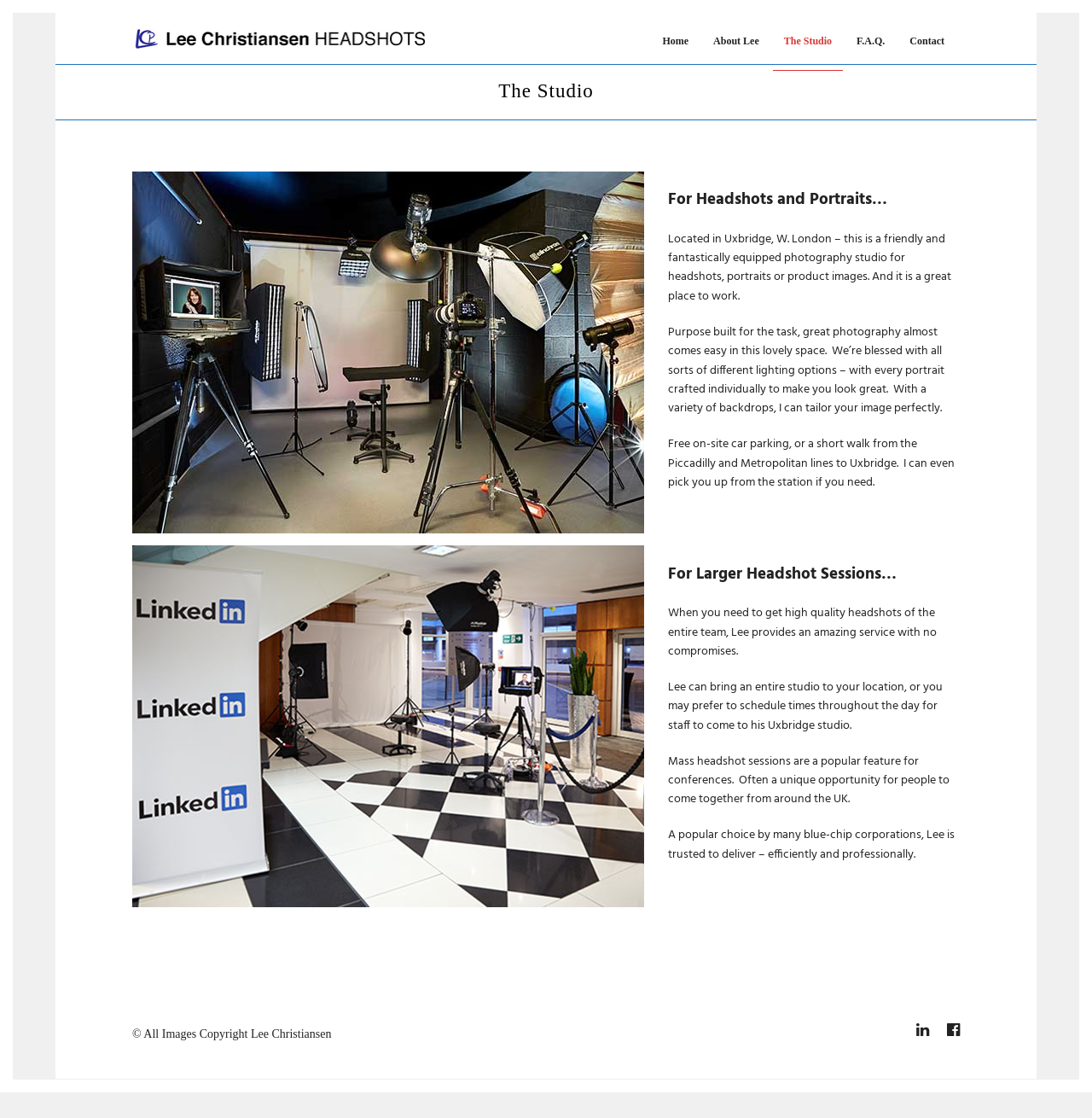Show me the bounding box coordinates of the clickable region to achieve the task as per the instruction: "Contact the studio".

[0.823, 0.011, 0.875, 0.064]